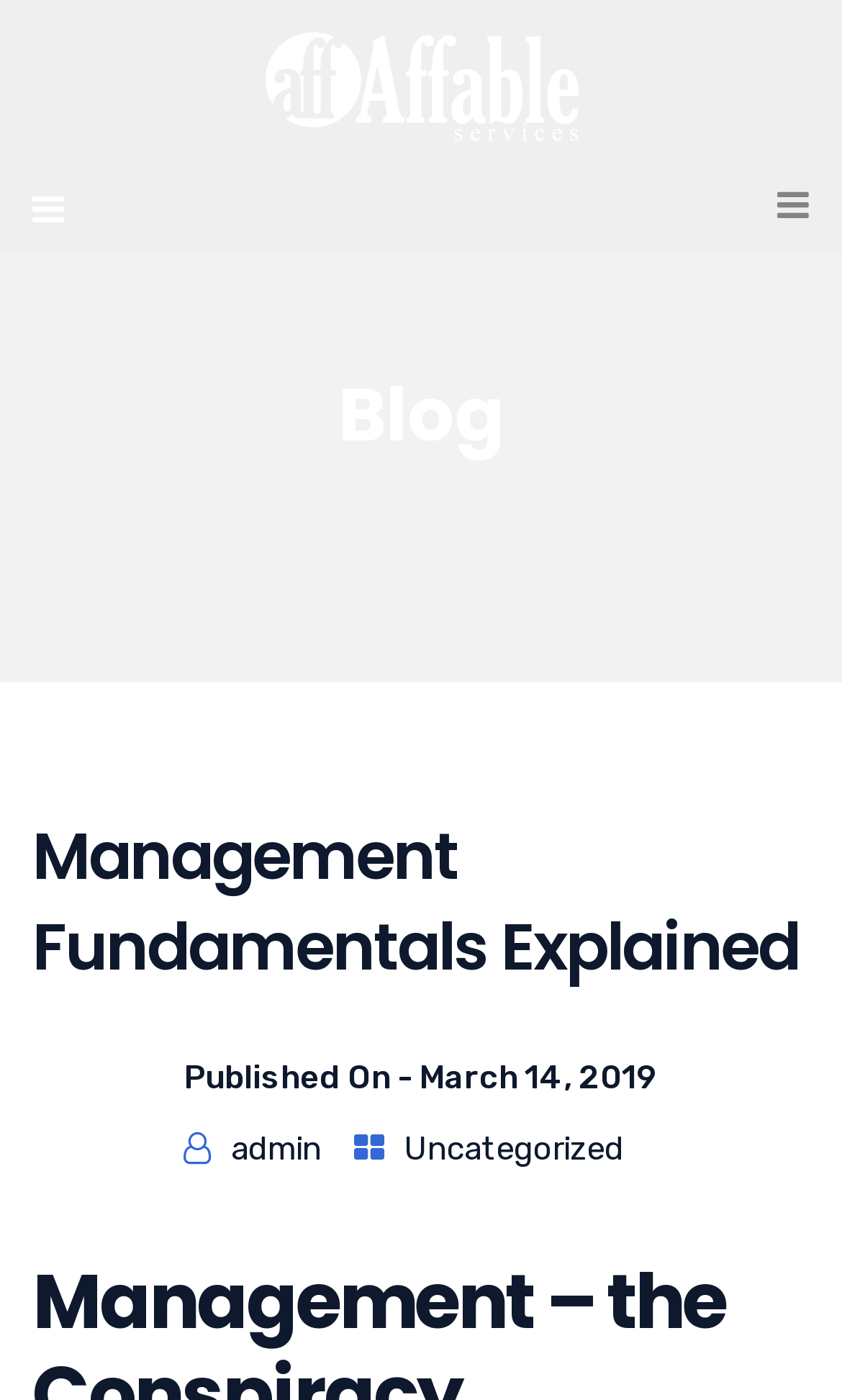Determine the primary headline of the webpage.

Management Fundamentals Explained